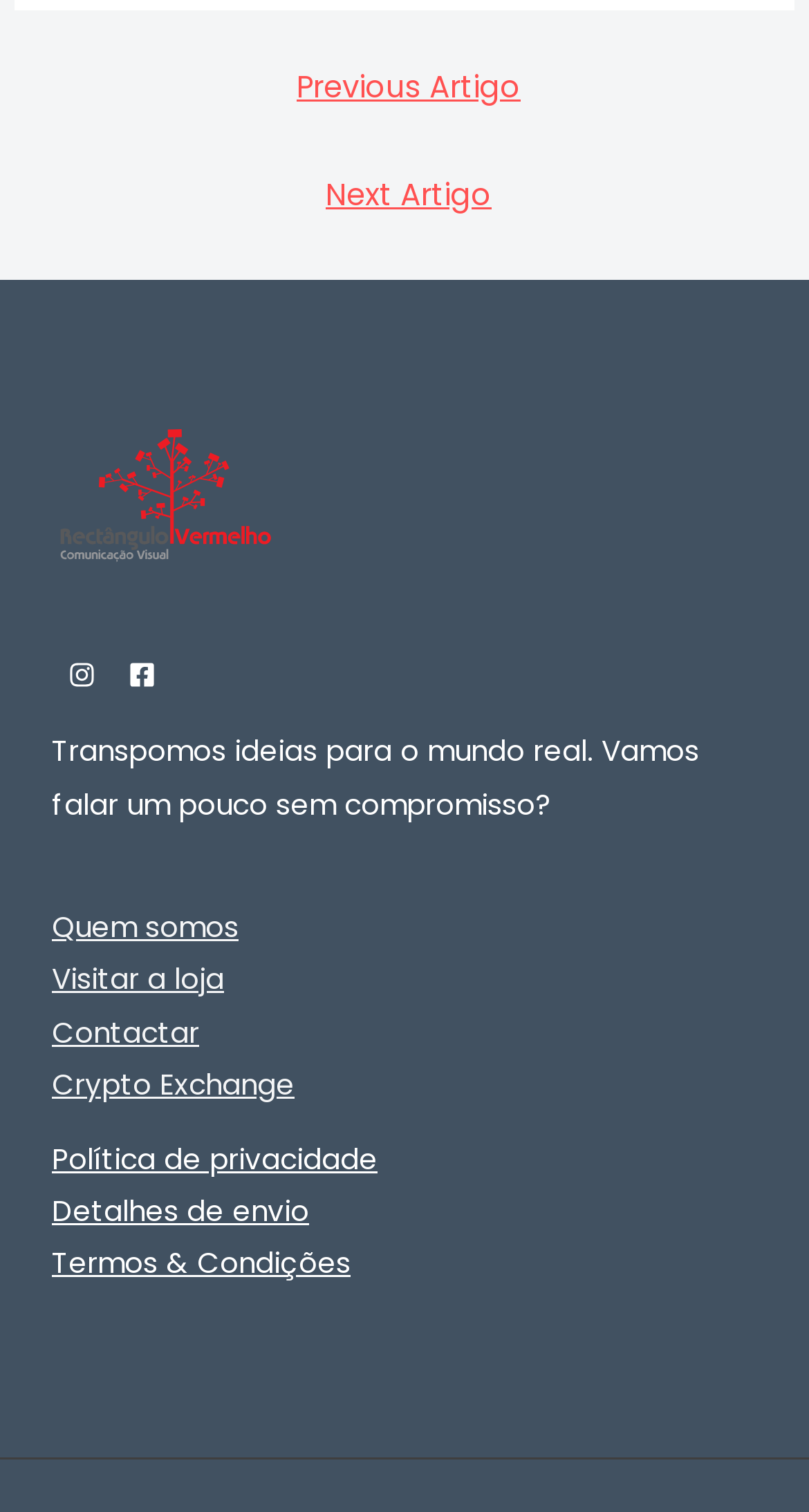Identify the bounding box coordinates of the clickable section necessary to follow the following instruction: "Go to crypto exchange". The coordinates should be presented as four float numbers from 0 to 1, i.e., [left, top, right, bottom].

[0.064, 0.705, 0.364, 0.731]